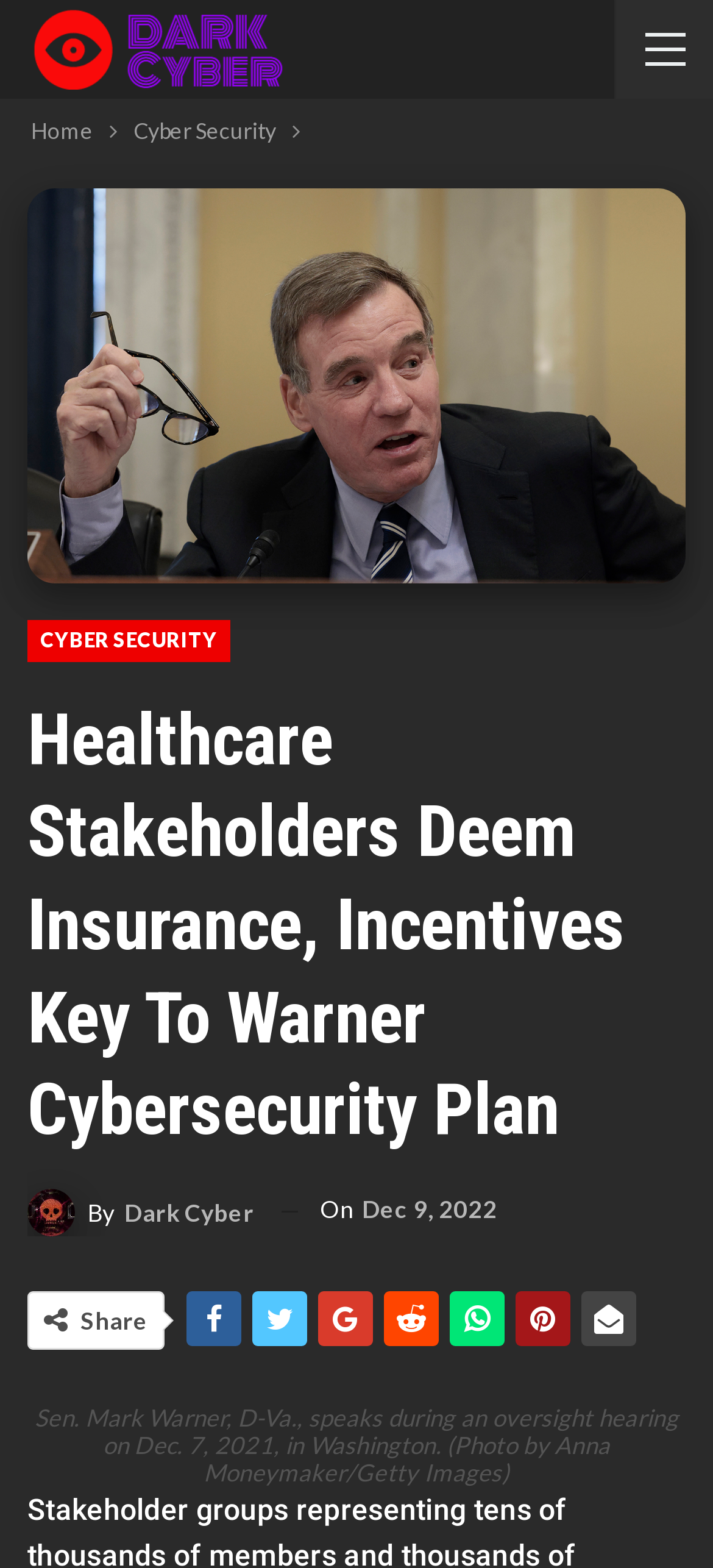Generate a comprehensive description of the webpage.

This webpage is an article about healthcare stakeholders' views on Senator Mark Warner's cybersecurity plan. At the top, there is a navigation bar with breadcrumbs, featuring links to "Home" and "Cyber Security". Below the navigation bar, there is a large image with the title "Dark Cyber" and a smaller image with the article title "Healthcare stakeholders deem insurance, incentives key to Warner cybersecurity plan".

The main content of the article is headed by a title "Healthcare Stakeholders Deem Insurance, Incentives Key To Warner Cybersecurity Plan" and is attributed to "By Dark Cyber". The article is dated "Dec 9, 2022" and has a "Share" button with several social media links below it.

The article features a large figure with a caption describing a photo of Senator Mark Warner speaking during an oversight hearing on December 7, 2021, in Washington. The photo is credited to Anna Moneymaker/Getty Images.

There are several links and buttons scattered throughout the page, including a link to the article itself, a "CYBER SECURITY" link, and several social media links.